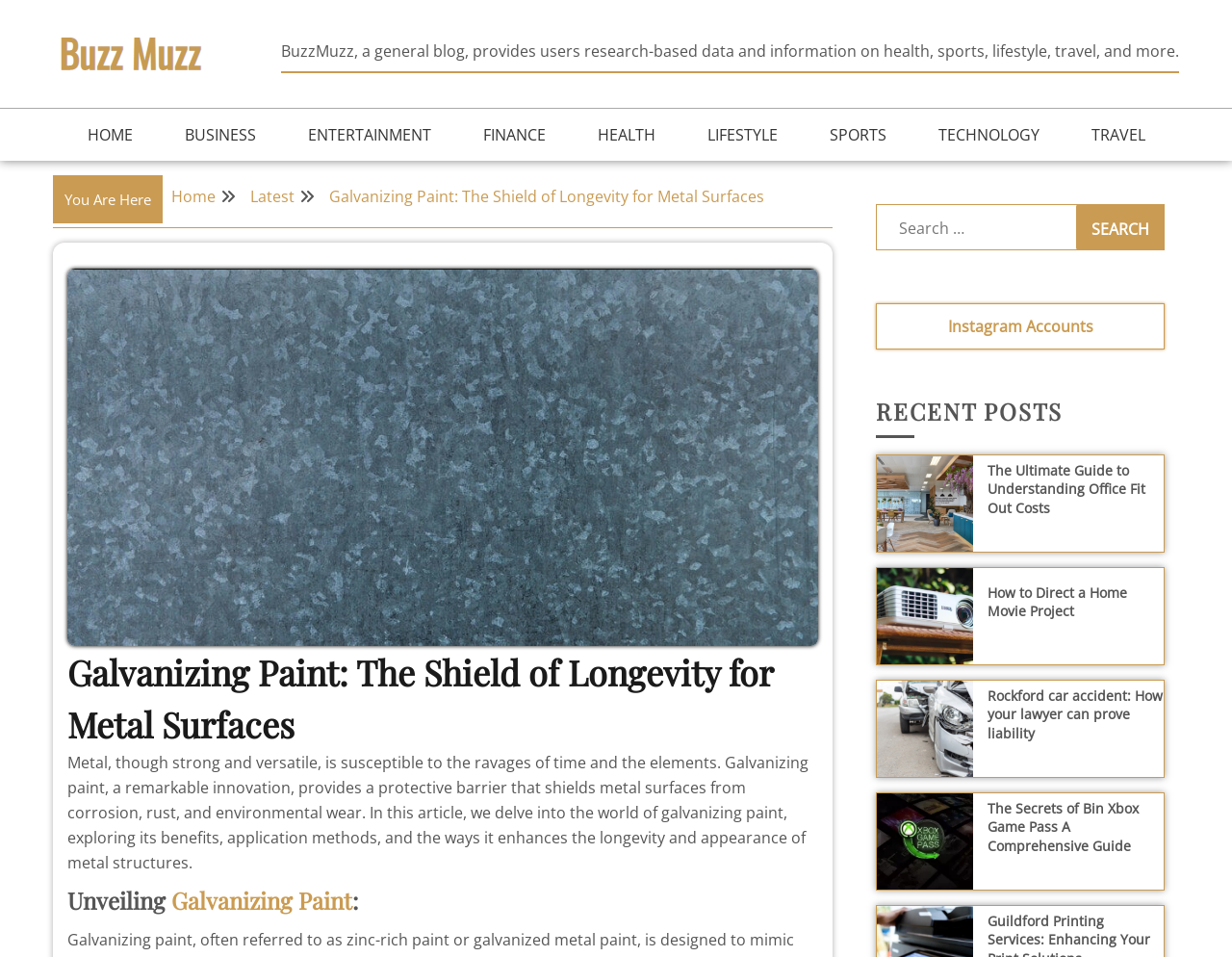Reply to the question with a brief word or phrase: What is the function of the search box?

Search for content